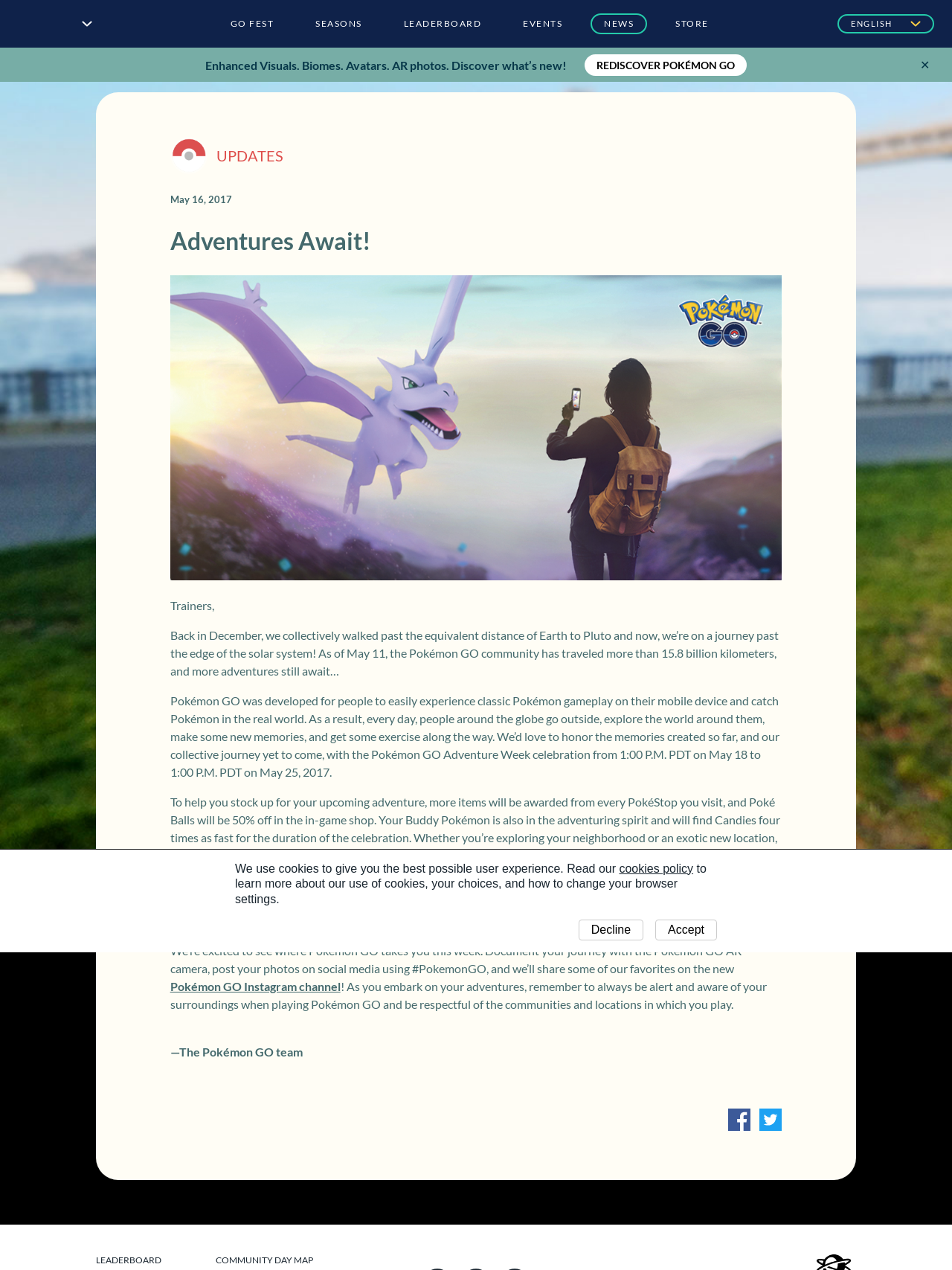What is the name of the Pokémon game?
Respond to the question with a single word or phrase according to the image.

Pokémon GO